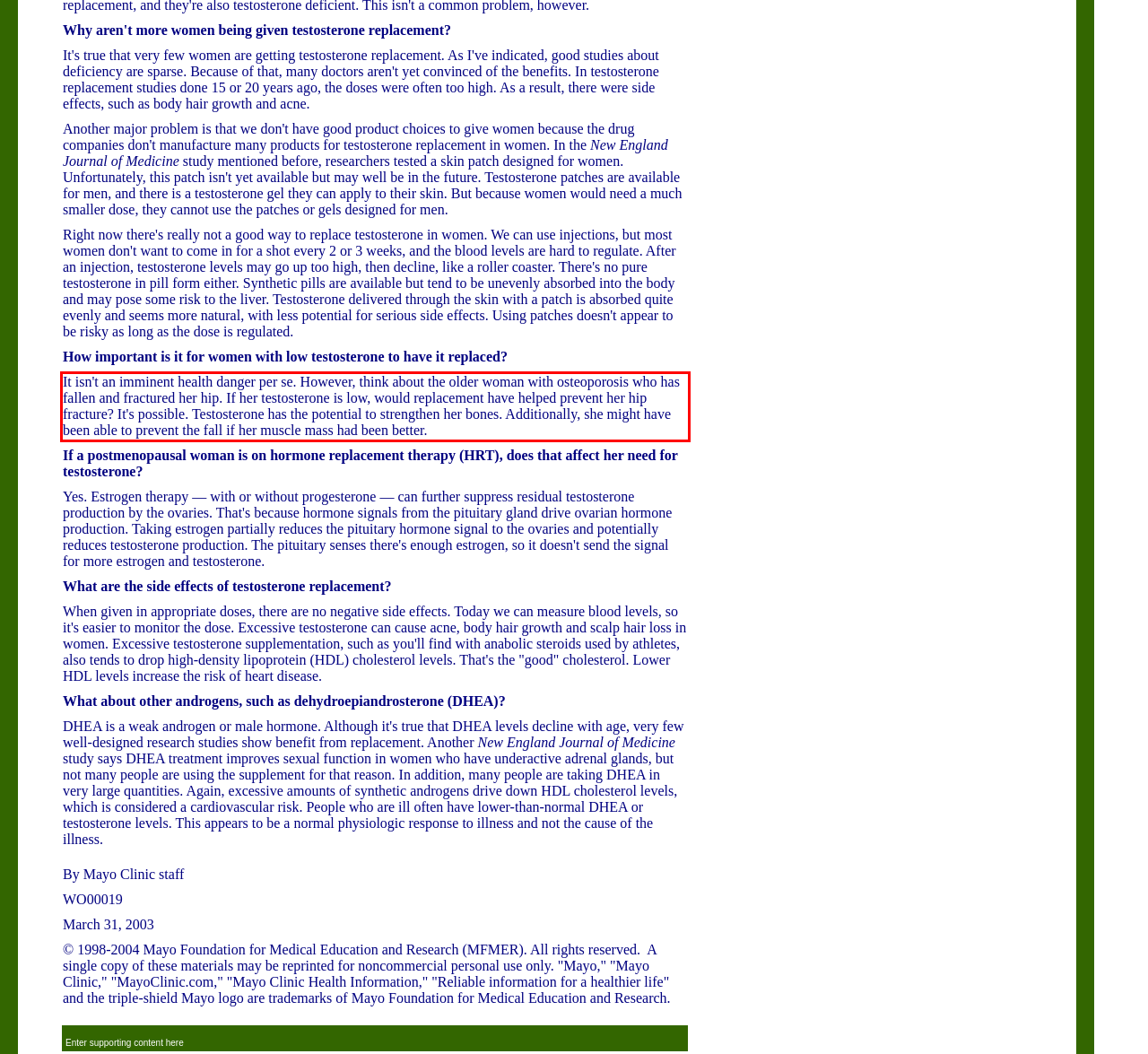Given a screenshot of a webpage, identify the red bounding box and perform OCR to recognize the text within that box.

It isn't an imminent health danger per se. However, think about the older woman with osteoporosis who has fallen and fractured her hip. If her testosterone is low, would replacement have helped prevent her hip fracture? It's possible. Testosterone has the potential to strengthen her bones. Additionally, she might have been able to prevent the fall if her muscle mass had been better.